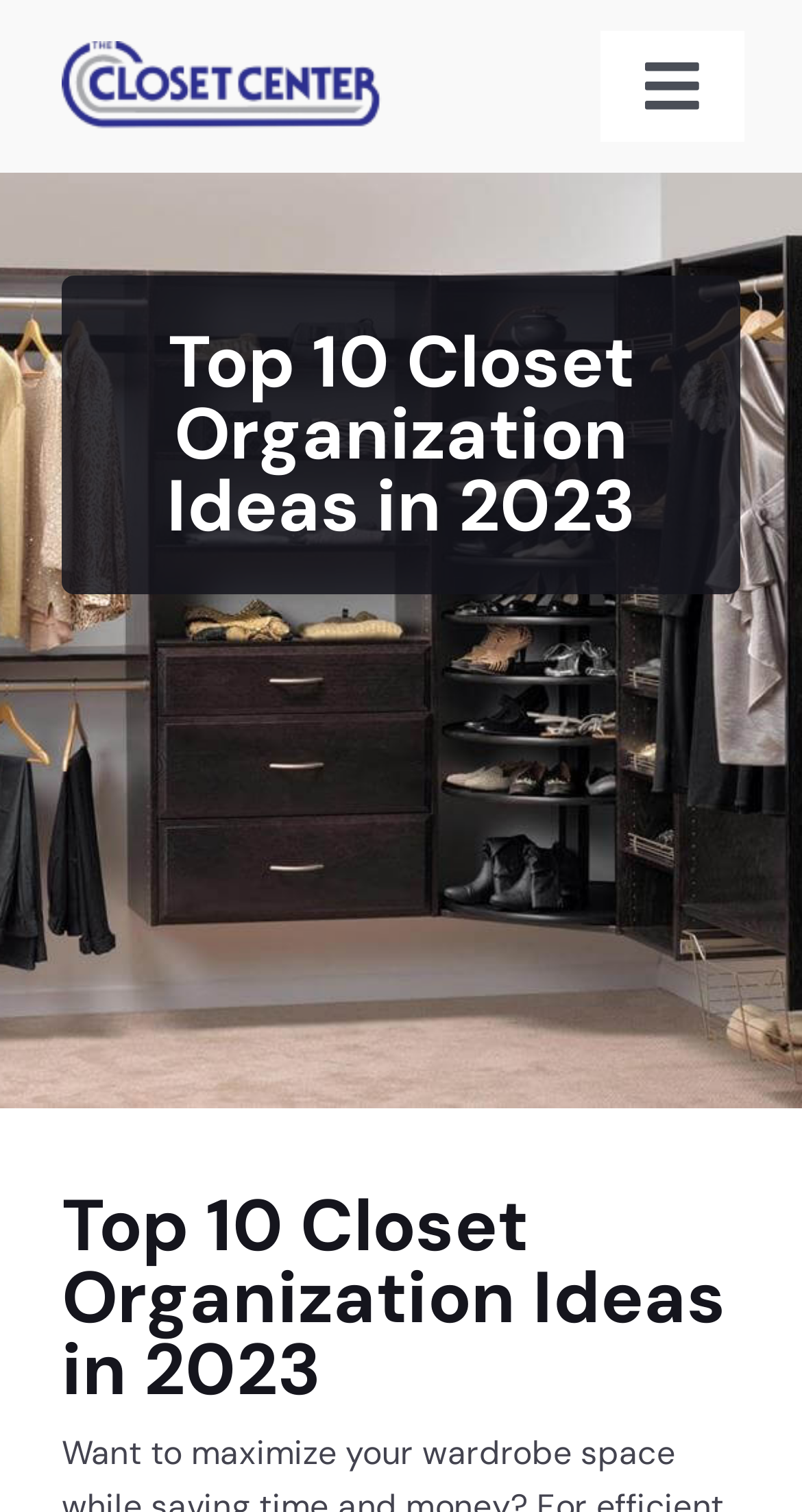Please determine the bounding box coordinates of the section I need to click to accomplish this instruction: "Click the logo".

[0.077, 0.023, 0.483, 0.052]